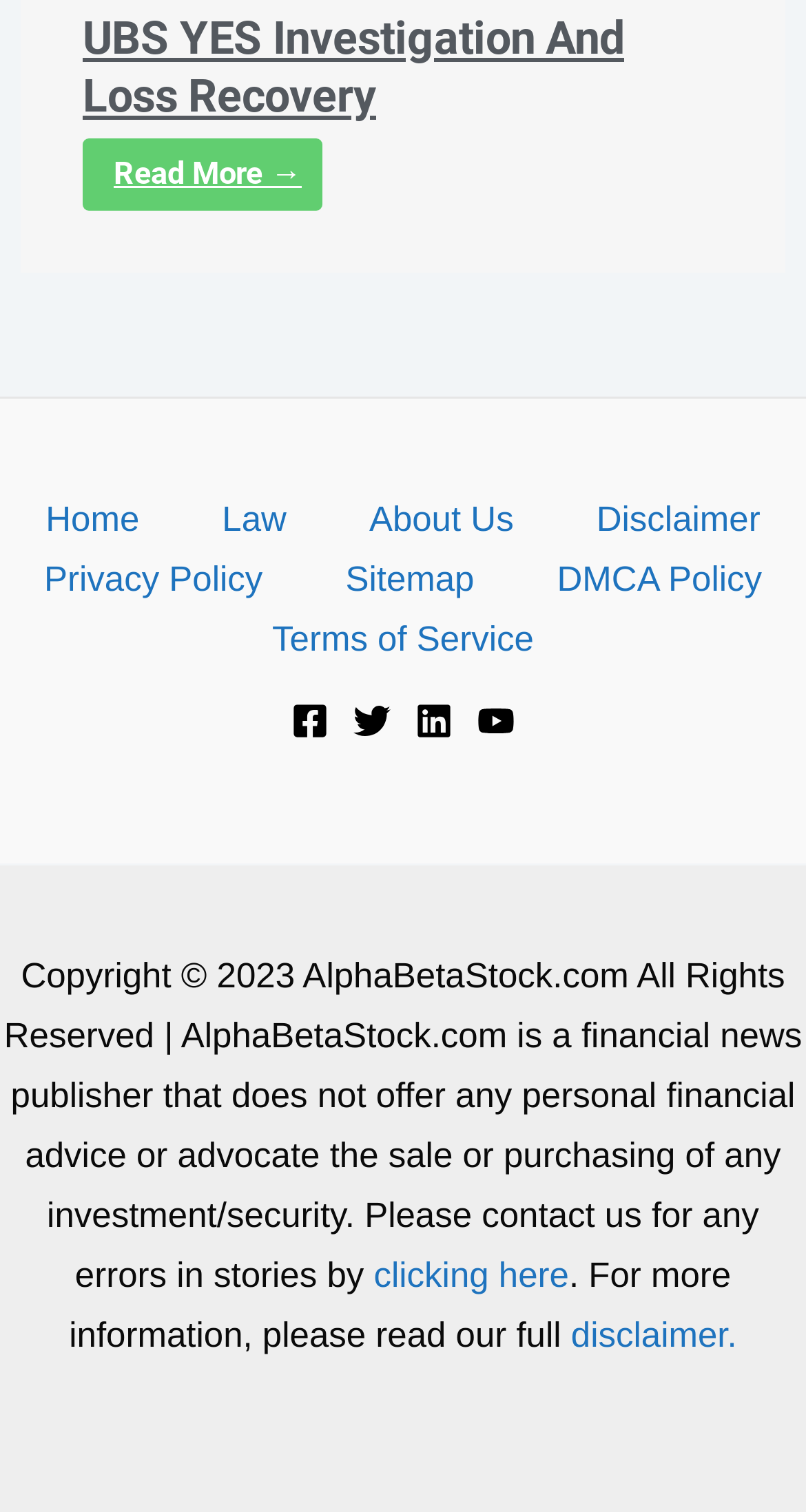Pinpoint the bounding box coordinates of the clickable area necessary to execute the following instruction: "Check the disclaimer". The coordinates should be given as four float numbers between 0 and 1, namely [left, top, right, bottom].

[0.708, 0.87, 0.914, 0.896]